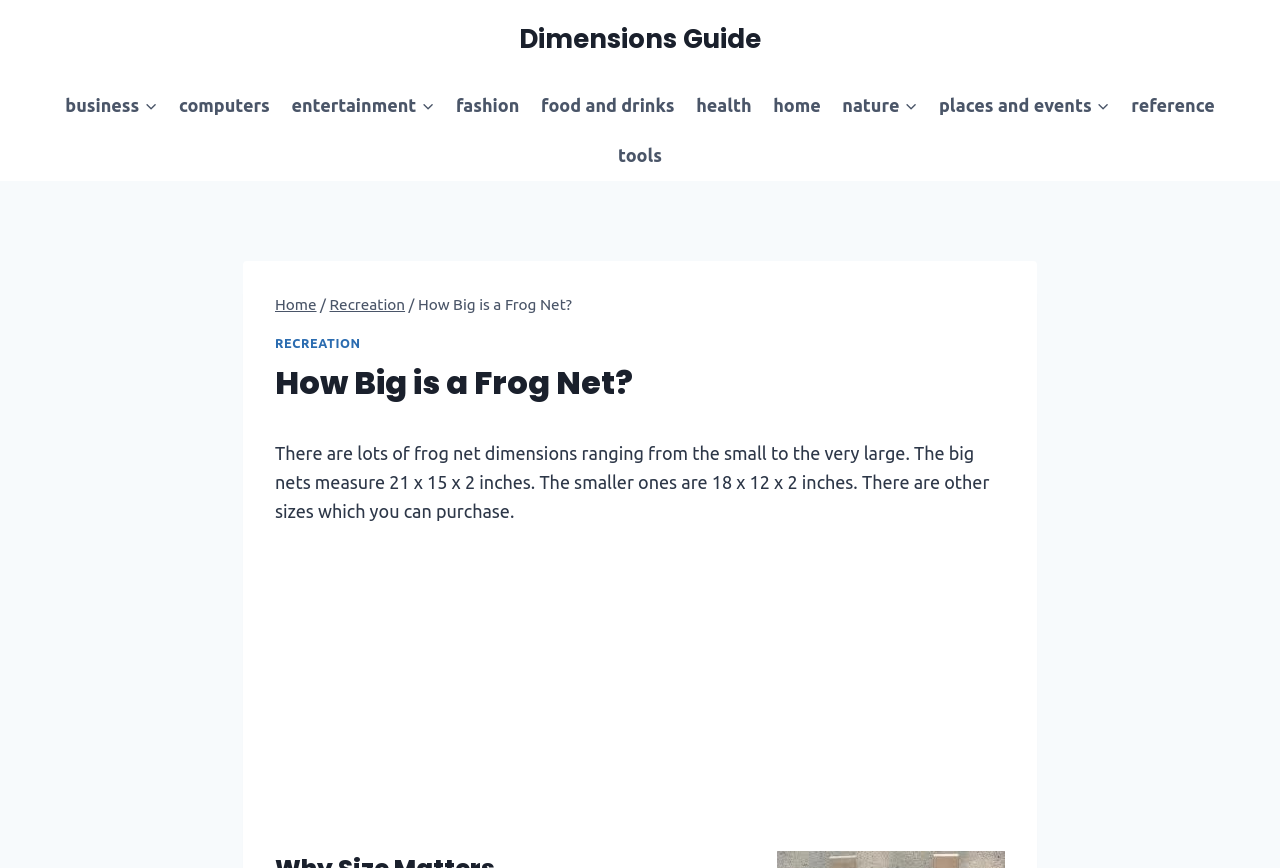Find the bounding box coordinates for the area you need to click to carry out the instruction: "Click on the 'Home' breadcrumb". The coordinates should be four float numbers between 0 and 1, indicated as [left, top, right, bottom].

[0.215, 0.341, 0.247, 0.36]